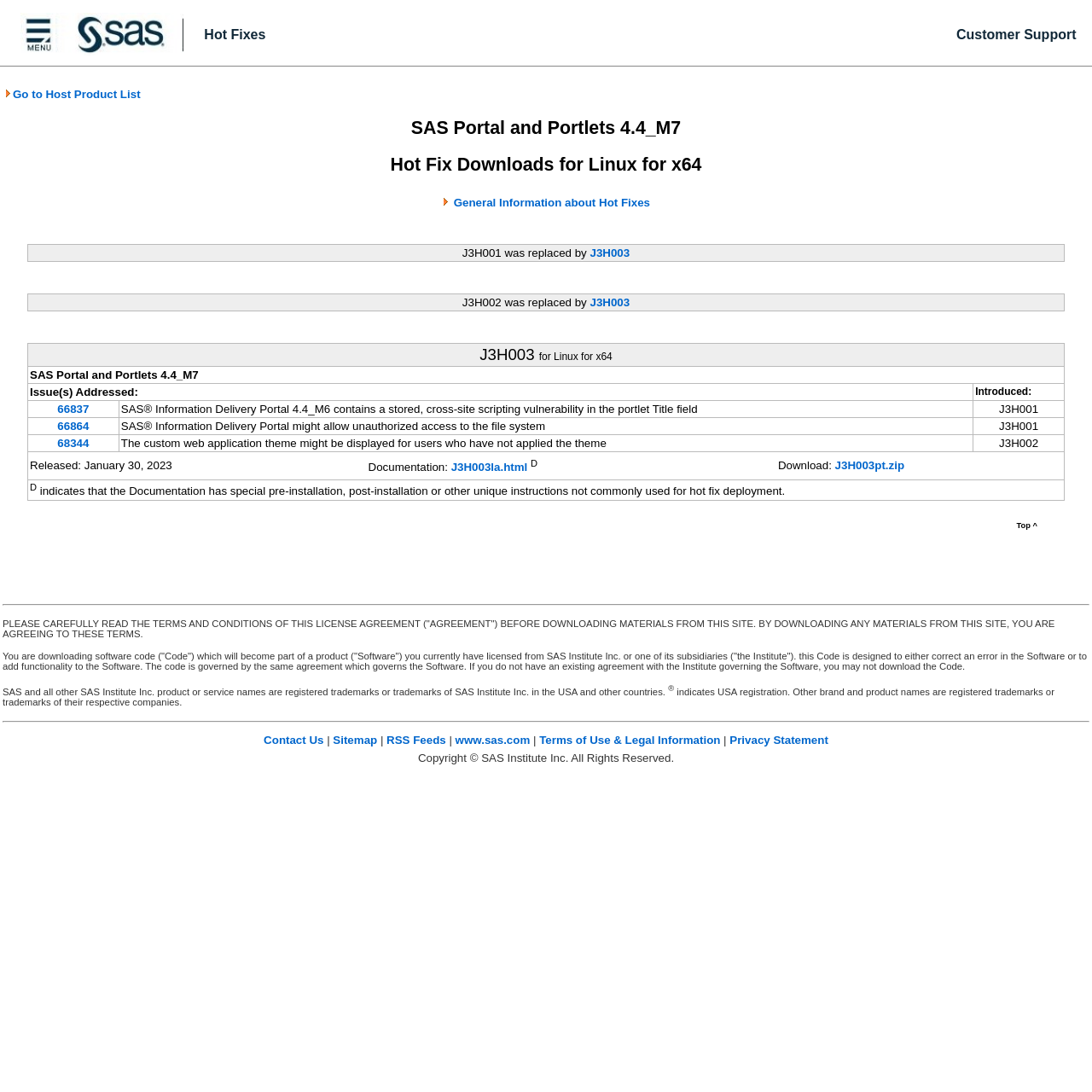Using the information shown in the image, answer the question with as much detail as possible: What is the file name of the documentation for hot fix J3H003?

The file name of the documentation for hot fix J3H003 can be found in the table that lists the hot fixes. The 'Documentation' column of the table shows the file name of the documentation for each hot fix, and for J3H003, it is J3H003la.html.